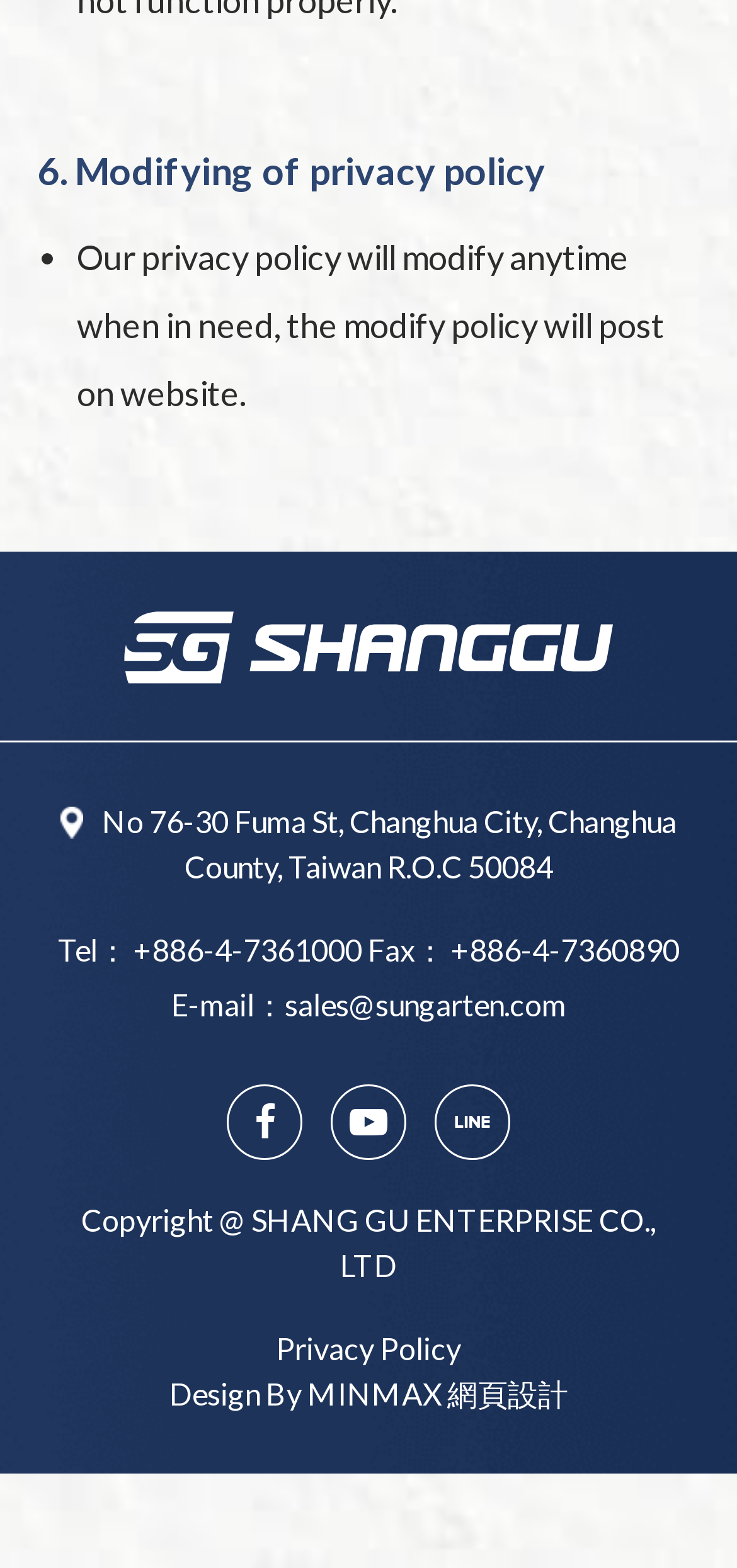What is the company name?
Provide a thorough and detailed answer to the question.

The company name can be found in the link and image elements with IDs 62 and 119, respectively, which have the same bounding box coordinates and OCR text 'Shang Gu Enterprise Co., Ltd.'.